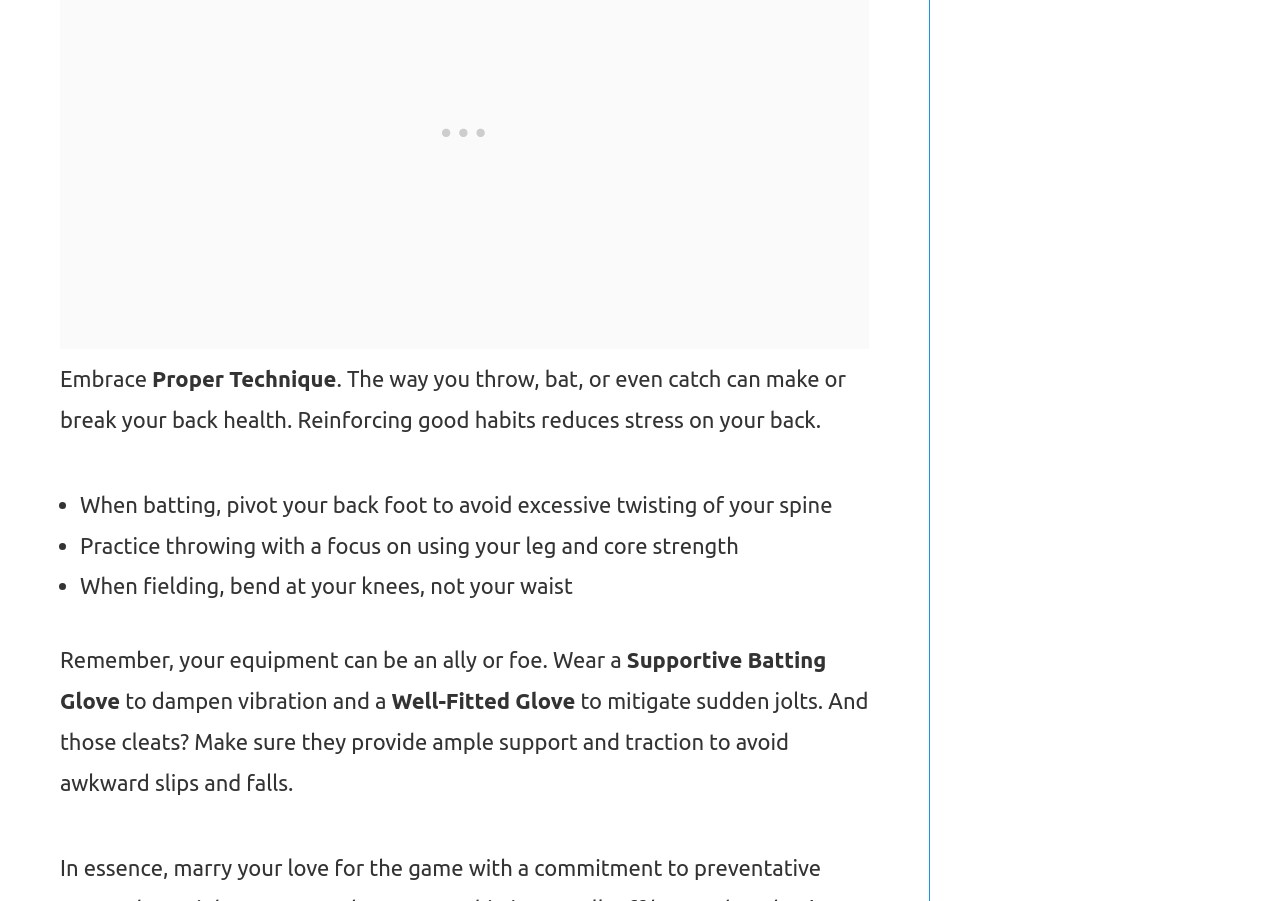Look at the image and give a detailed response to the following question: What should you do when fielding in a game?

The webpage suggests that when fielding, one should bend at their knees instead of their waist. This is mentioned in the bullet point 'When fielding, bend at your knees, not your waist' which provides guidance on proper fielding technique.